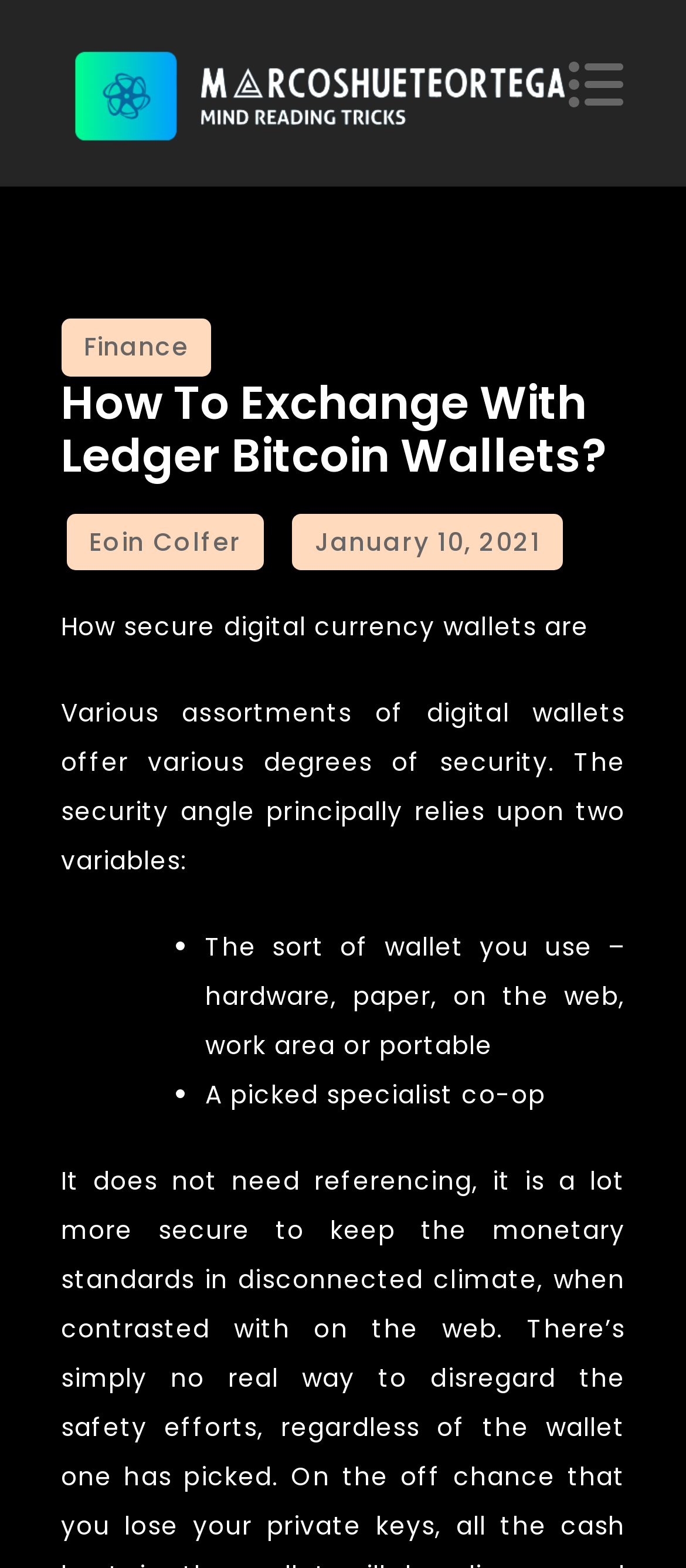Answer this question in one word or a short phrase: What are the two variables that the security angle relies upon?

Wallet type and service provider